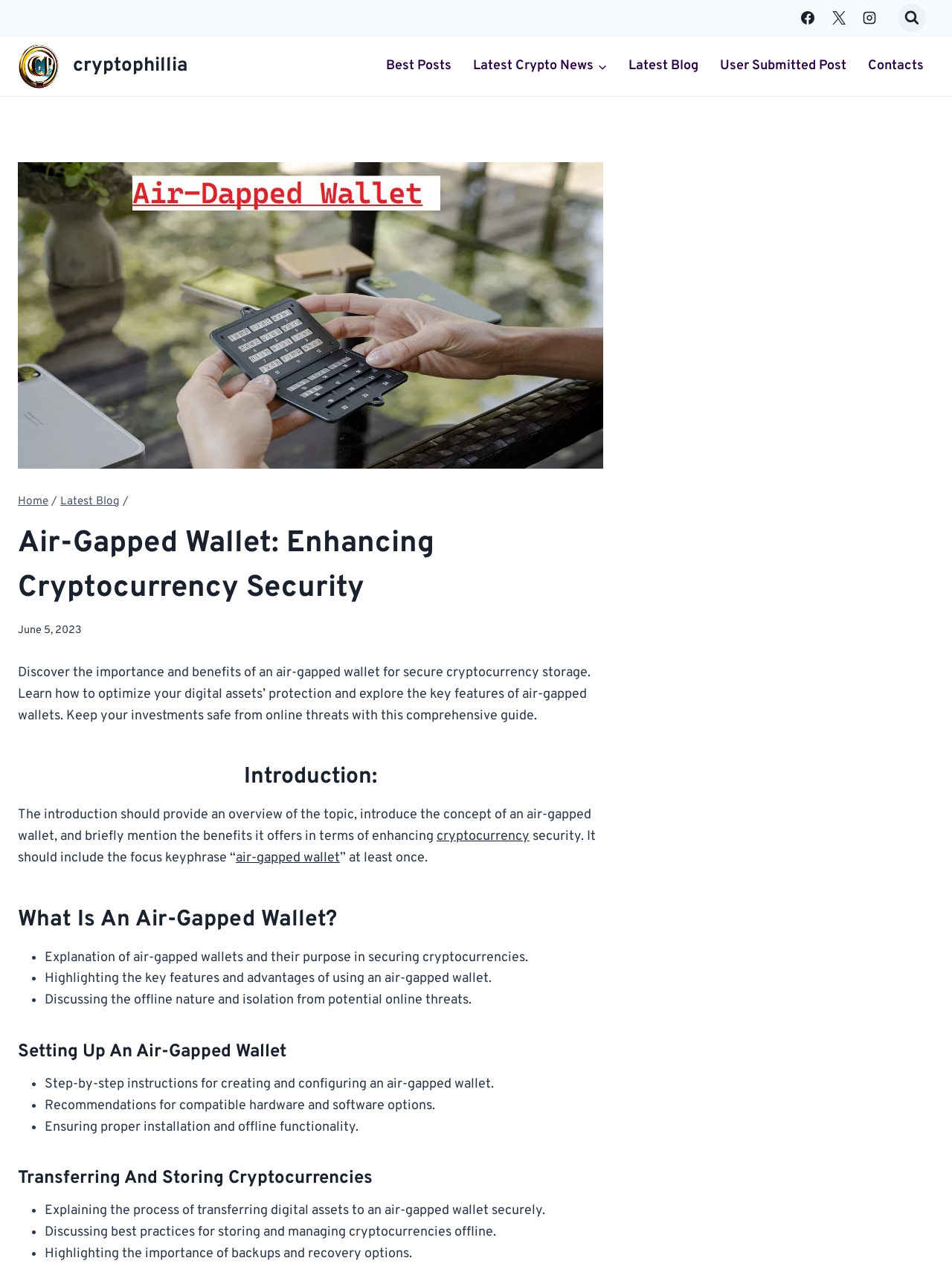What is the importance of backups in air-gapped wallets?
Refer to the image and provide a detailed answer to the question.

The webpage highlights the importance of backups and recovery options in air-gapped wallets, ensuring that users can recover their cryptocurrencies in case of any issues or losses.